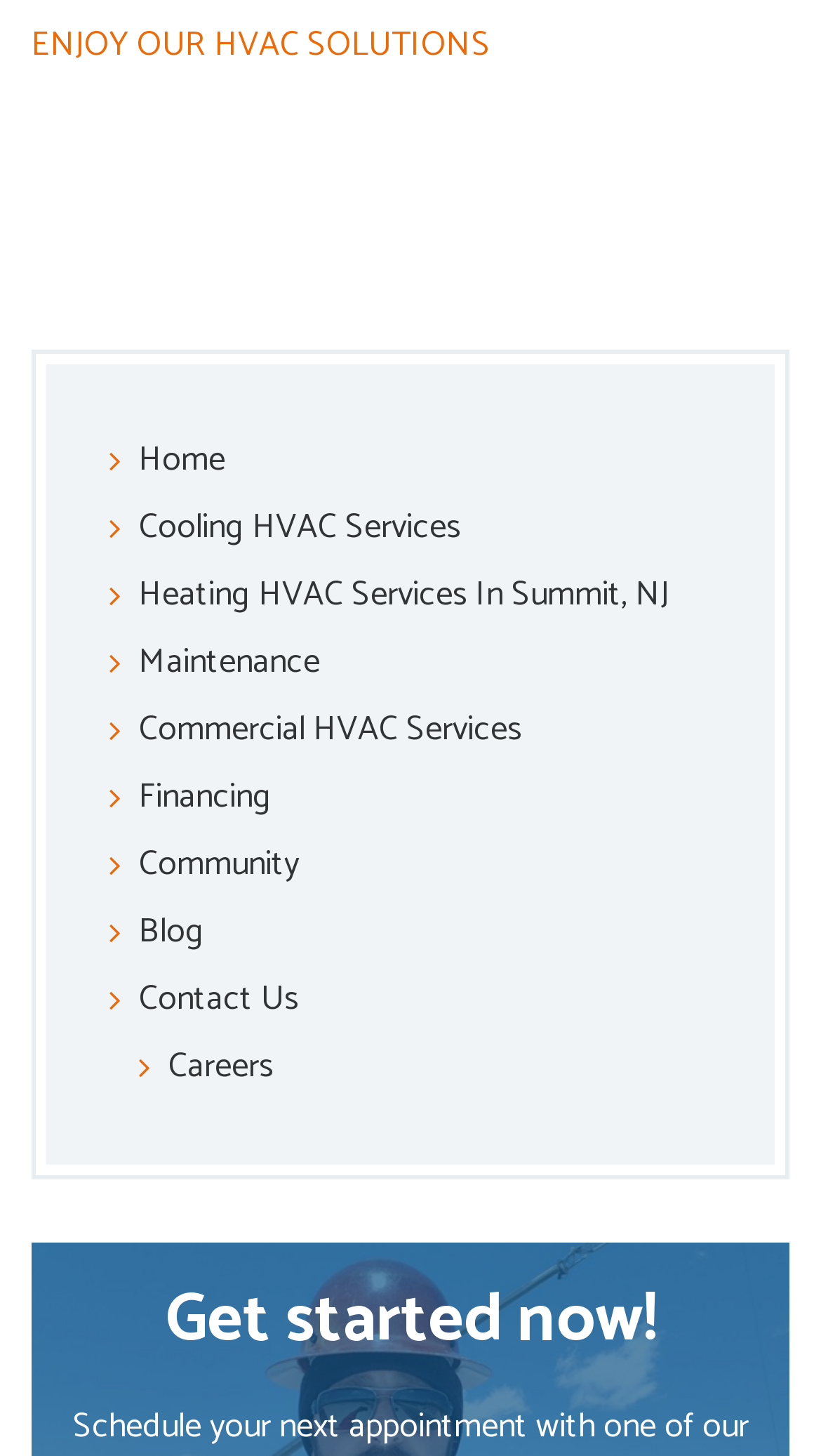Pinpoint the bounding box coordinates of the clickable element to carry out the following instruction: "Learn about 'Heating HVAC Services In Summit, NJ'."

[0.169, 0.389, 0.815, 0.428]